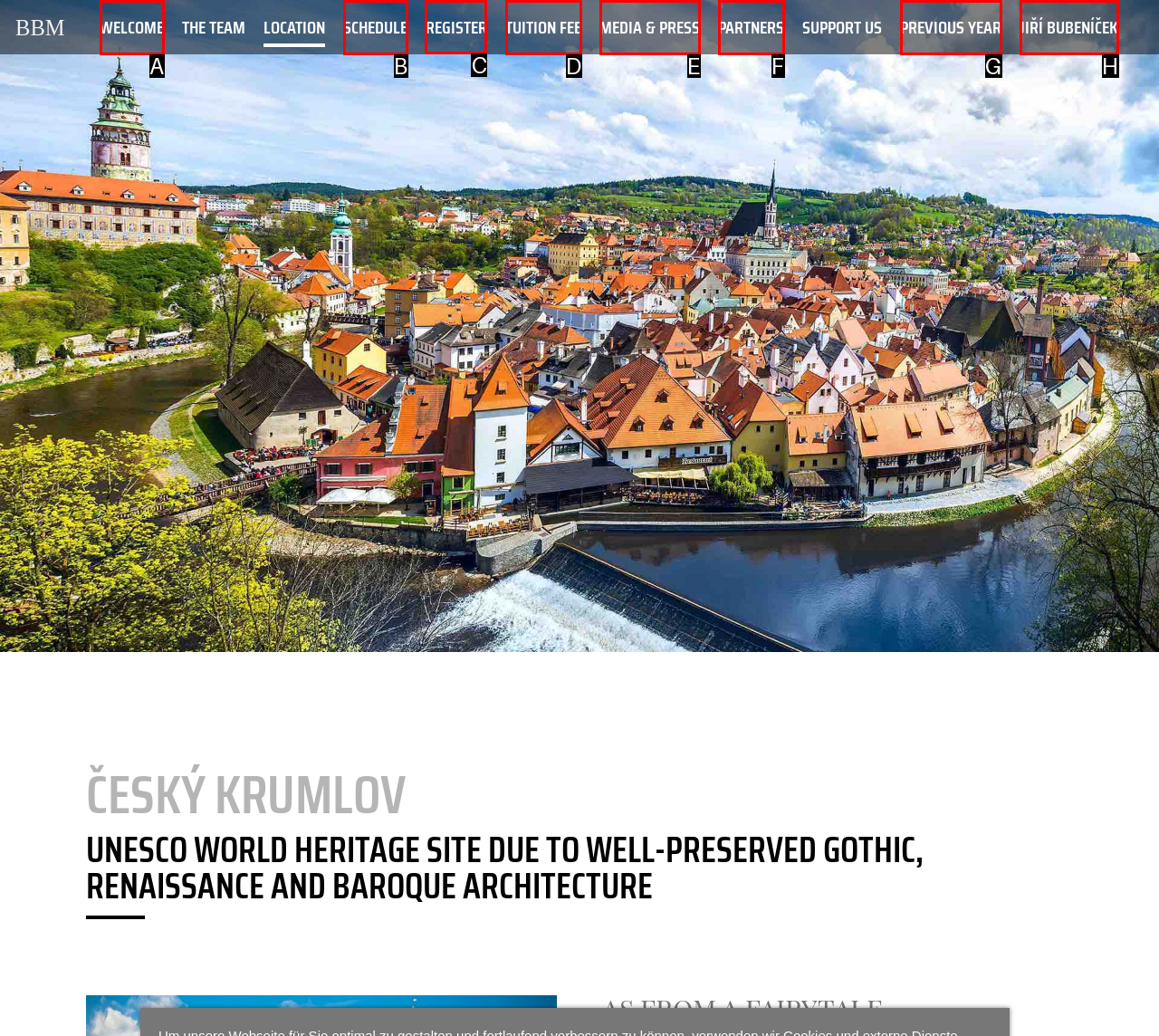Tell me which letter corresponds to the UI element that should be clicked to fulfill this instruction: register for the masterclass
Answer using the letter of the chosen option directly.

C